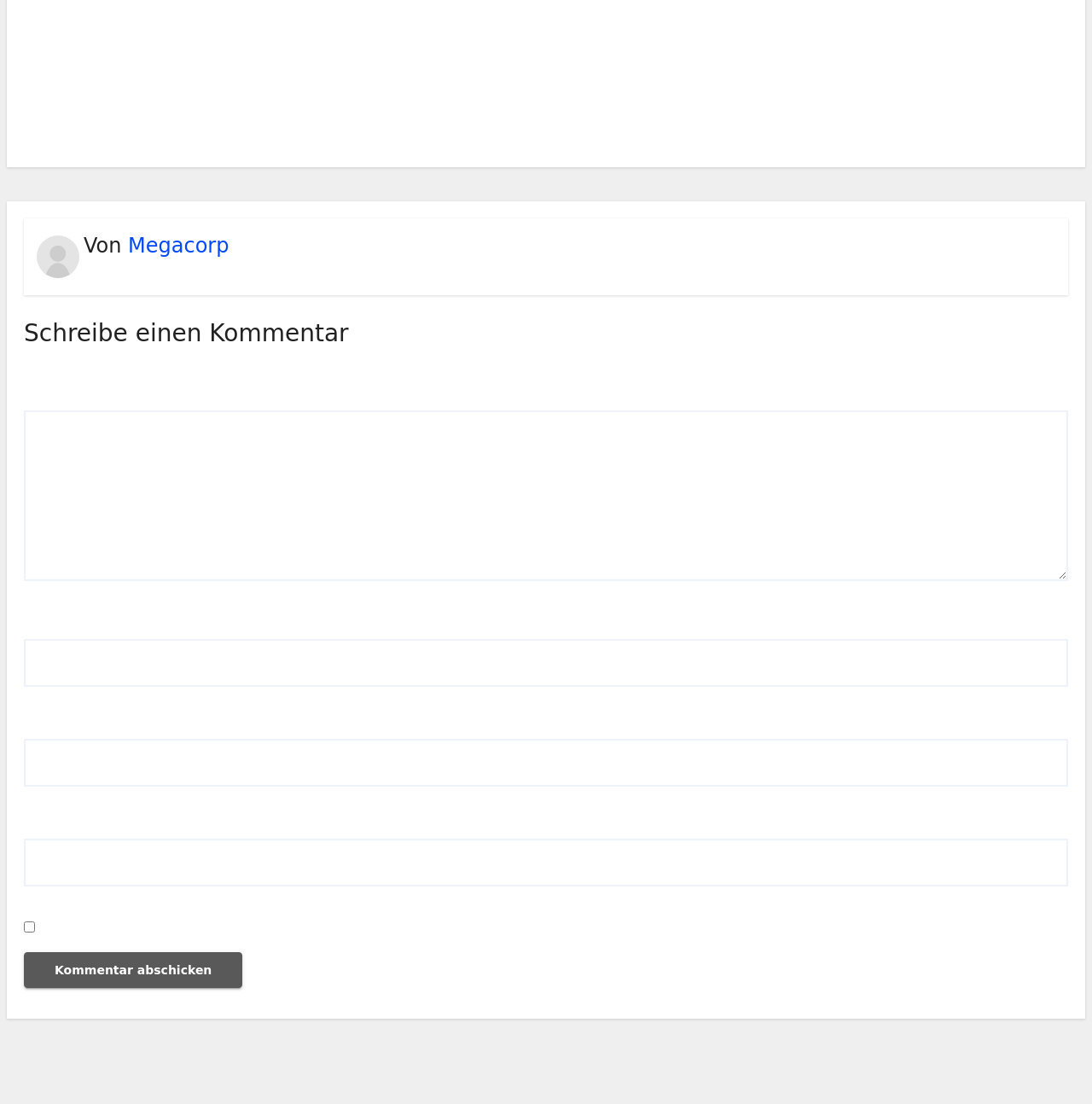What is the function of the checkbox?
Please give a well-detailed answer to the question.

The checkbox is labeled as 'Meinen Namen, meine E-Mail-Adresse und meine Website in diesem Browser für die nächste Kommentierung speichern', which translates to 'Save my name, email address, and website in this browser for the next comment'. This suggests that the checkbox is used to save the commenter's information for future comments.